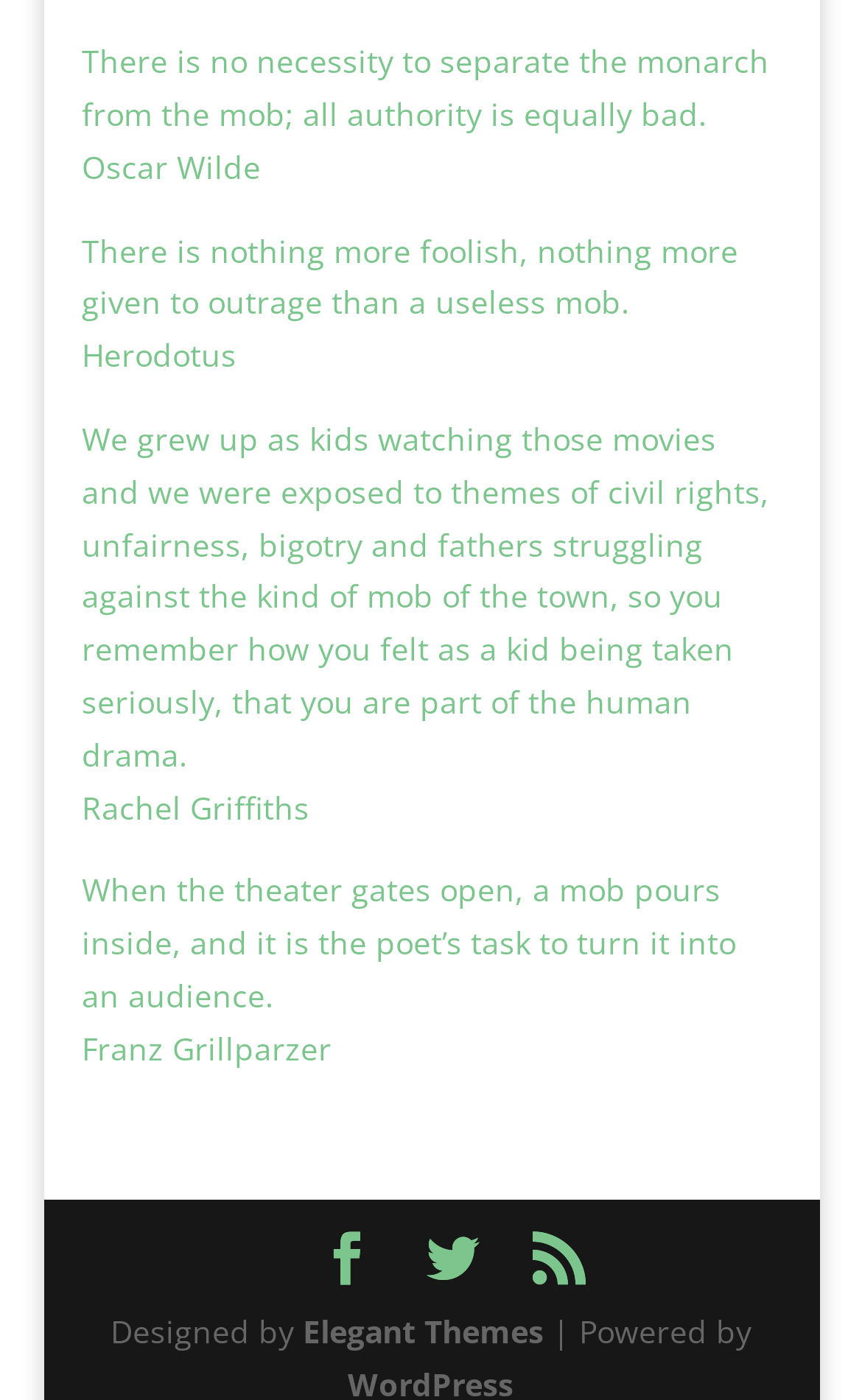What is the purpose of the webpage?
Based on the screenshot, respond with a single word or phrase.

To display quotes